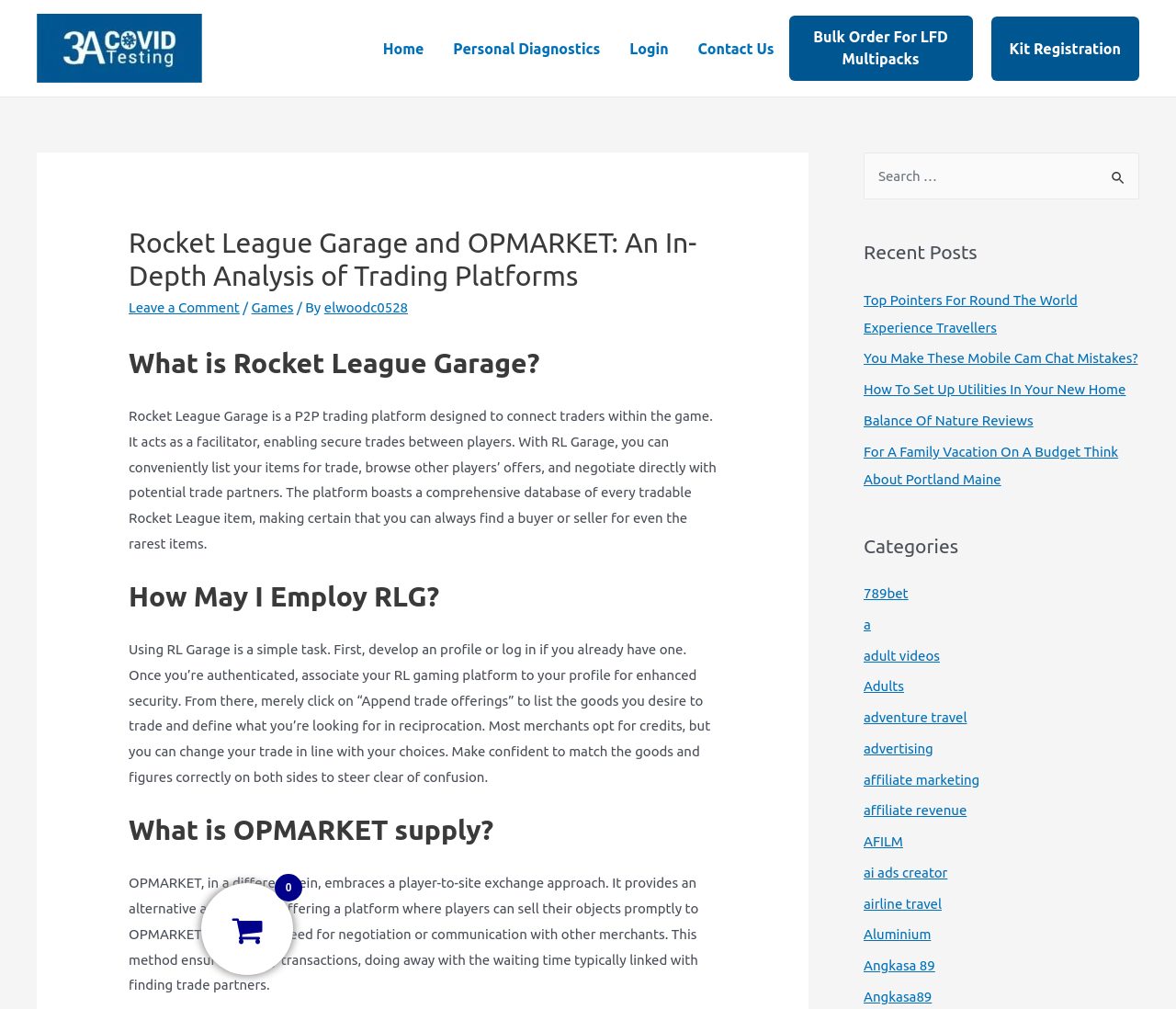What is the purpose of Rocket League Garage?
Please elaborate on the answer to the question with detailed information.

Based on the webpage content, Rocket League Garage is a peer-to-peer trading platform designed to connect traders within the game, enabling secure trades between players.